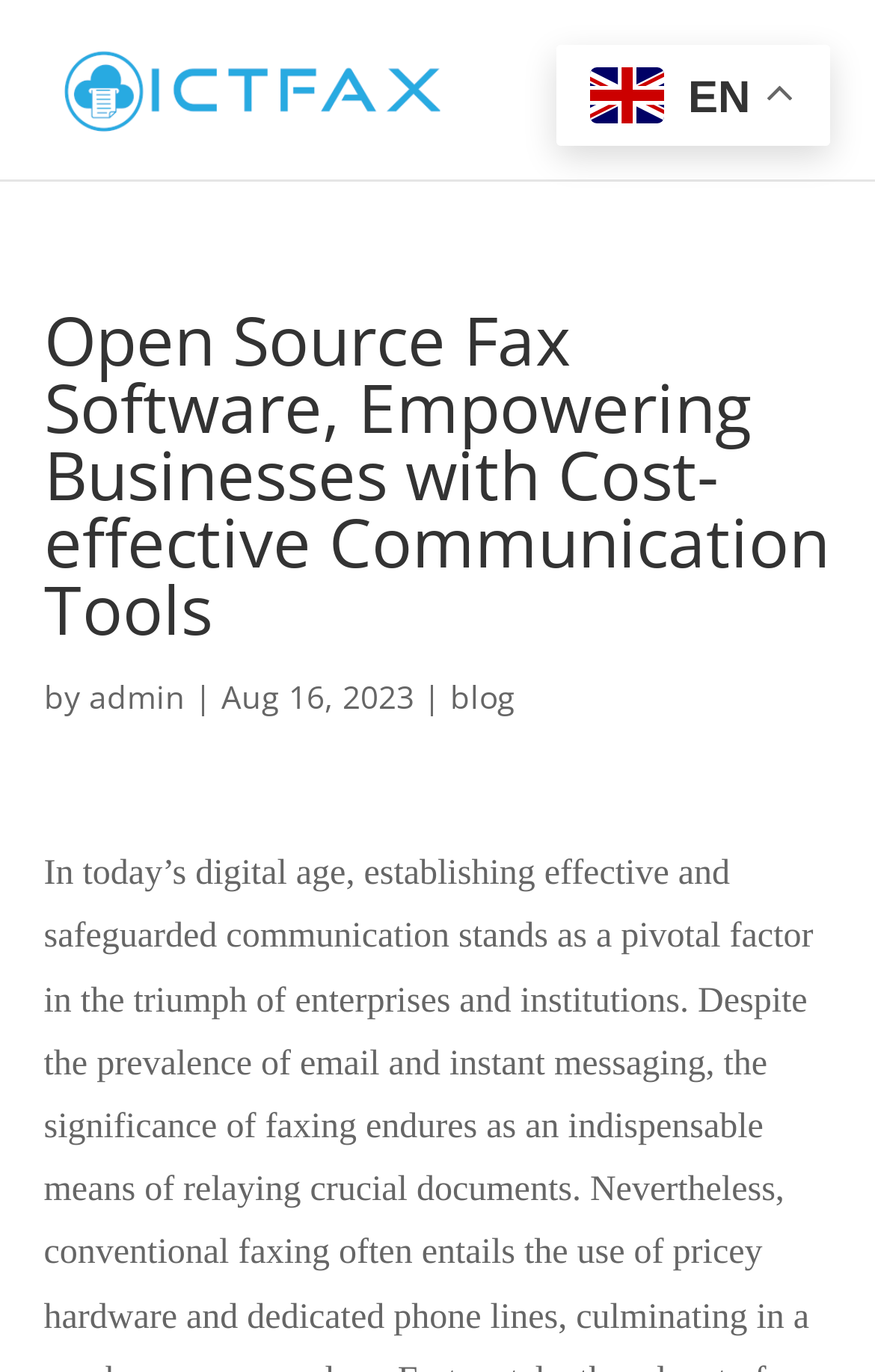Who wrote the latest article?
Using the image as a reference, answer with just one word or a short phrase.

admin